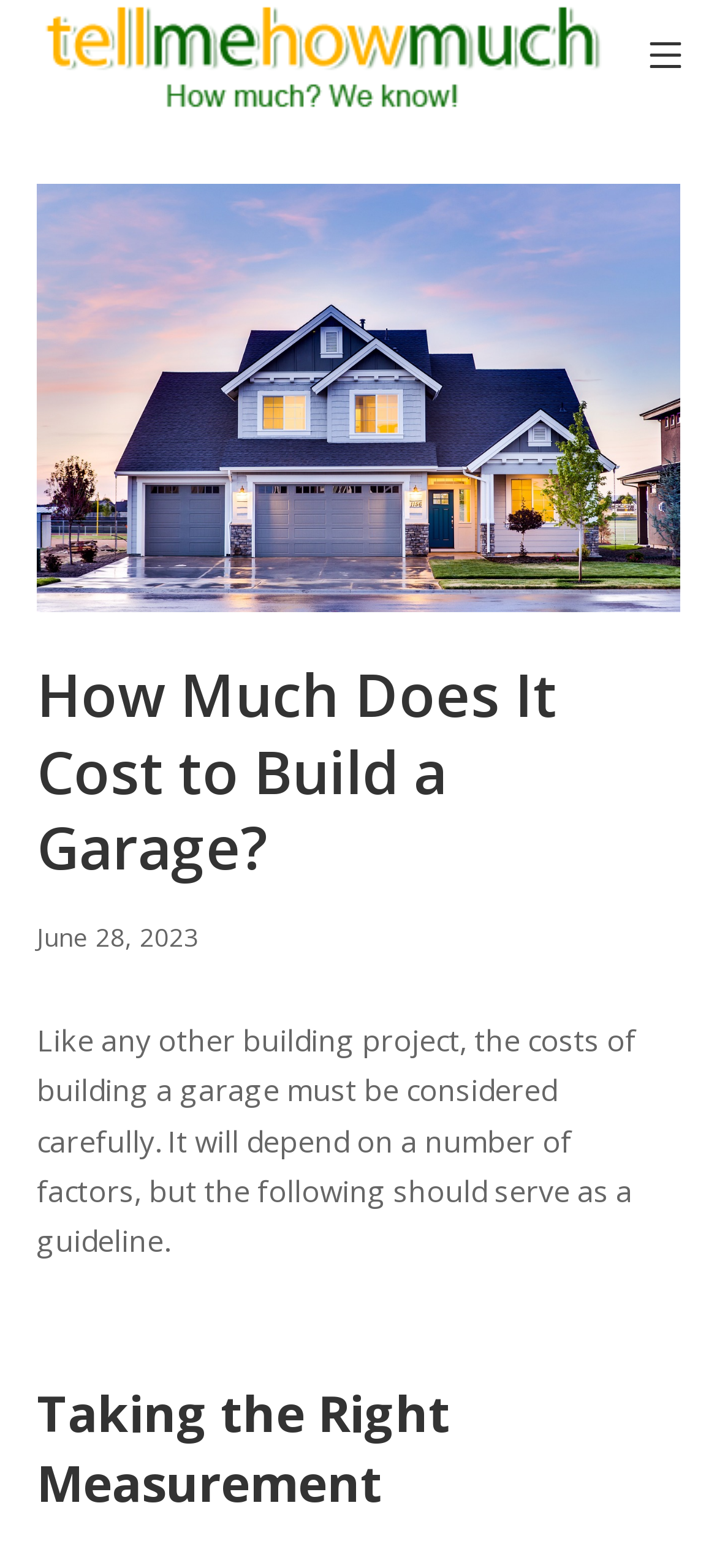Please predict the bounding box coordinates (top-left x, top-left y, bottom-right x, bottom-right y) for the UI element in the screenshot that fits the description: Mobile Menu

[0.905, 0.019, 0.951, 0.051]